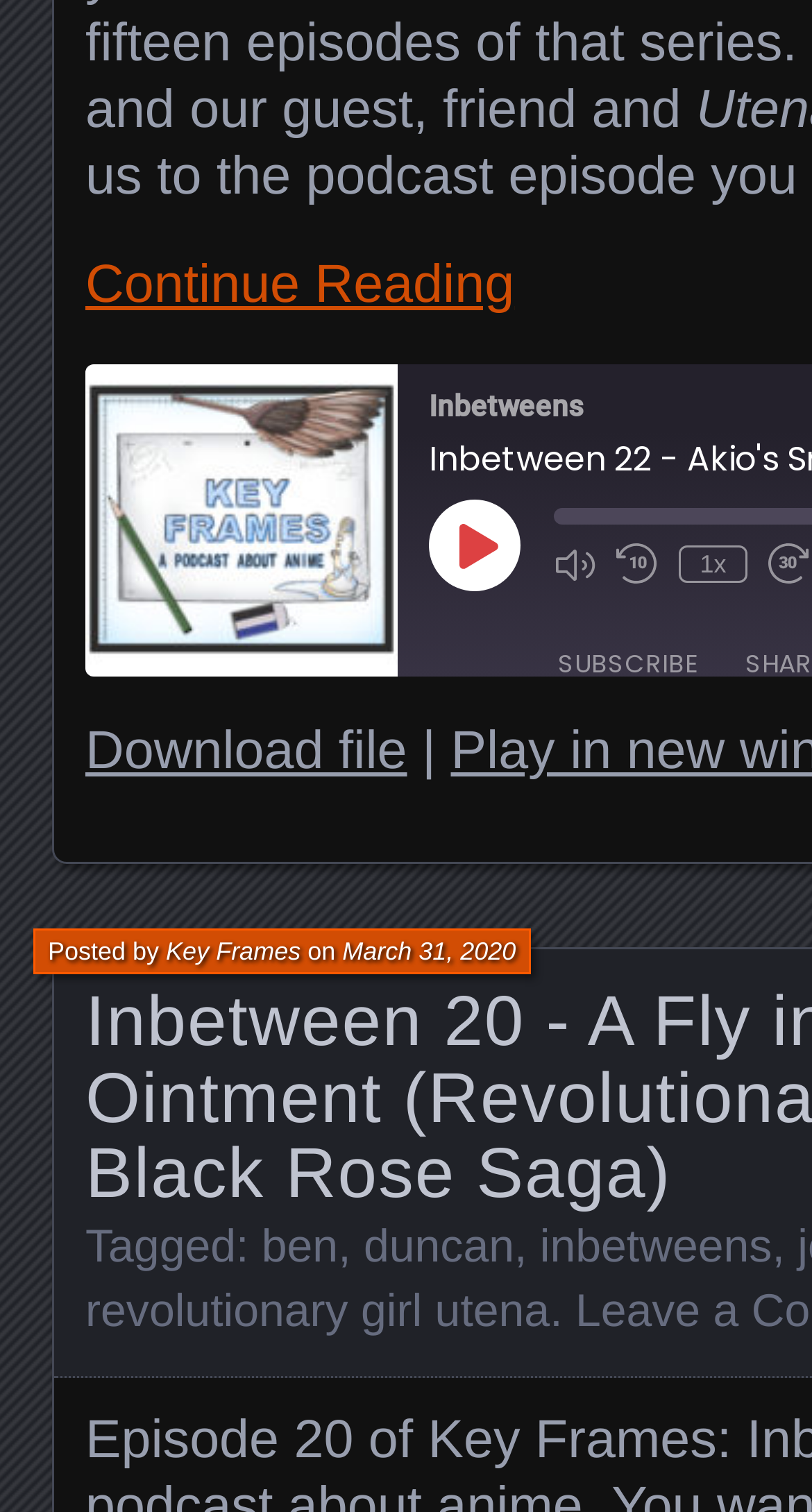Give a one-word or phrase response to the following question: What are the tags associated with the episode?

ben, duncan, inbetweens, revolutionary girl utena